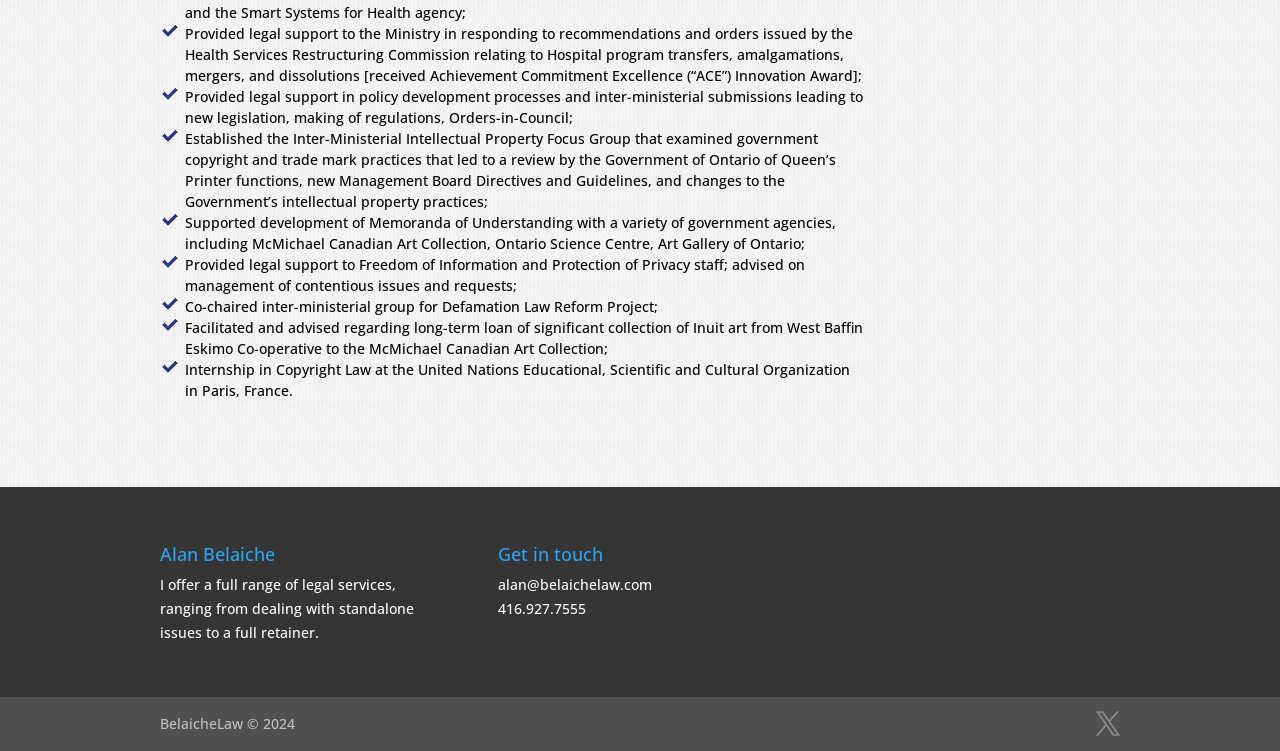What award did the lawyer receive?
Answer the question in a detailed and comprehensive manner.

The lawyer received the ACE Innovation Award, which is mentioned in the static text element with the text 'Provided legal support to the Ministry in responding to recommendations and orders issued by the Health Services Restructuring Commission relating to Hospital program transfers, amalgamations, mergers, and dissolutions [received Achievement Commitment Excellence (“ACE”) Innovation Award];'.